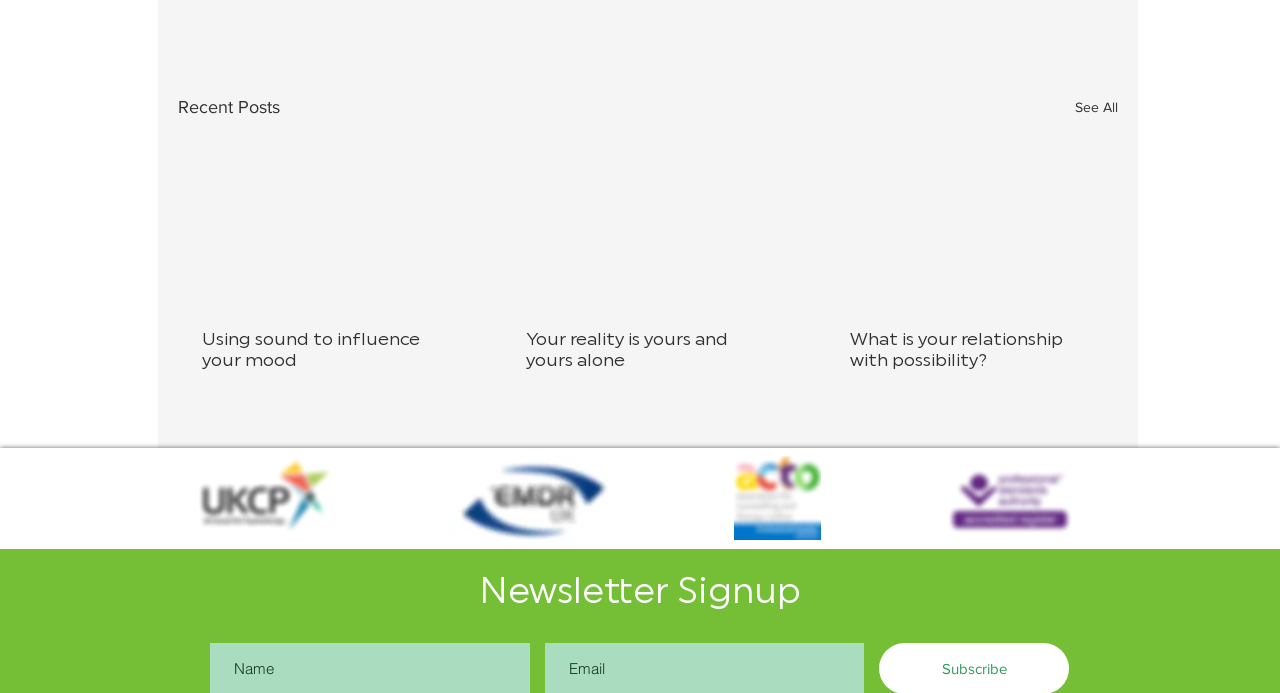How many links are in the first article? Please answer the question using a single word or phrase based on the image.

2